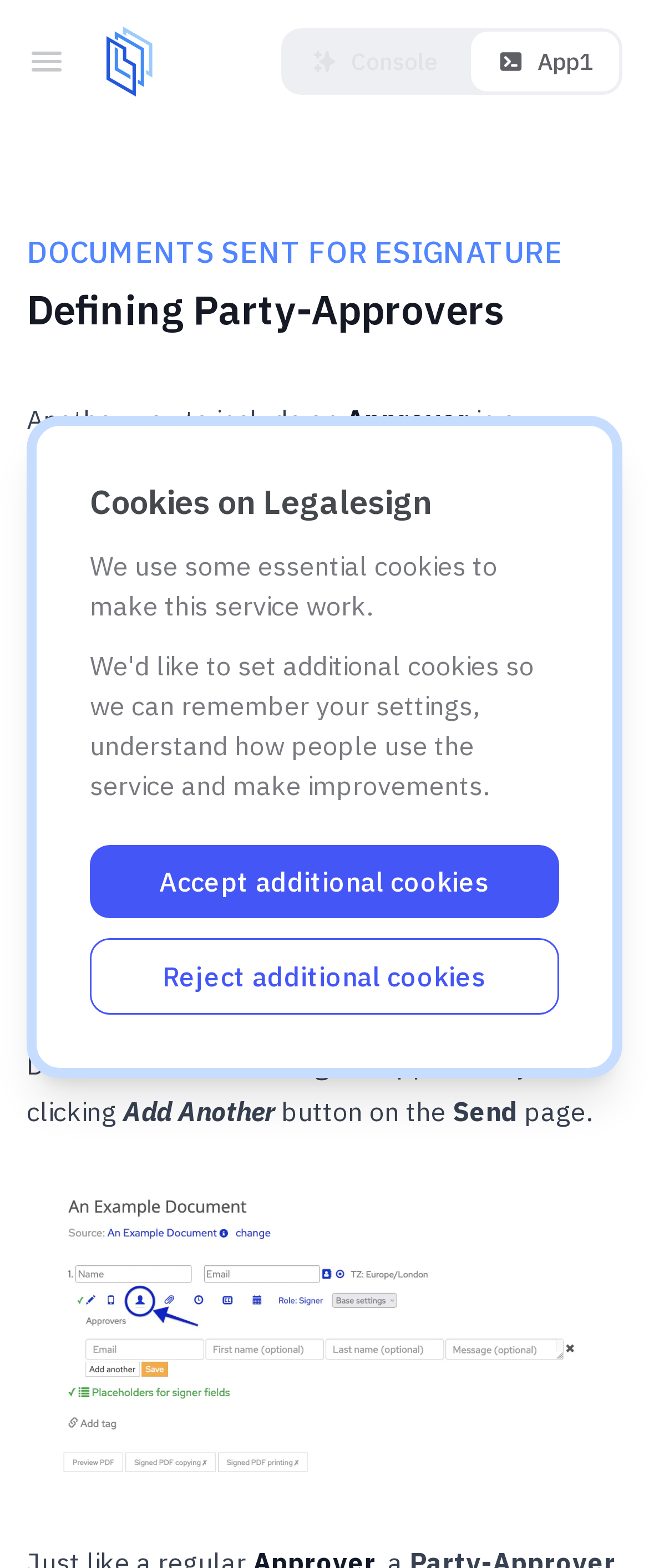Locate the bounding box coordinates for the element described below: "Approver". The coordinates must be four float values between 0 and 1, formatted as [left, top, right, bottom].

[0.041, 0.507, 0.231, 0.528]